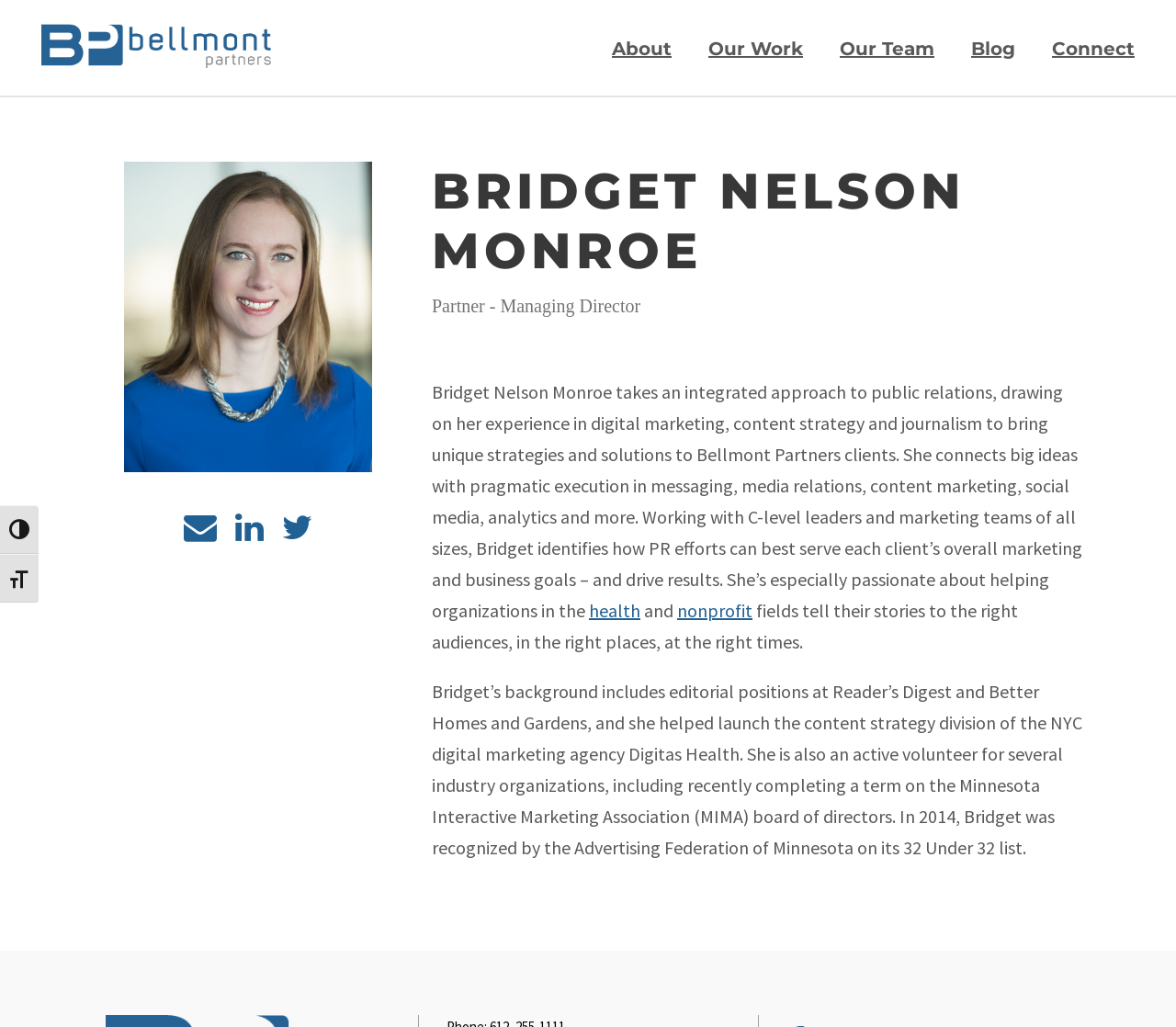Locate the bounding box coordinates of the clickable area to execute the instruction: "Visit the about page". Provide the coordinates as four float numbers between 0 and 1, represented as [left, top, right, bottom].

[0.52, 0.032, 0.571, 0.093]